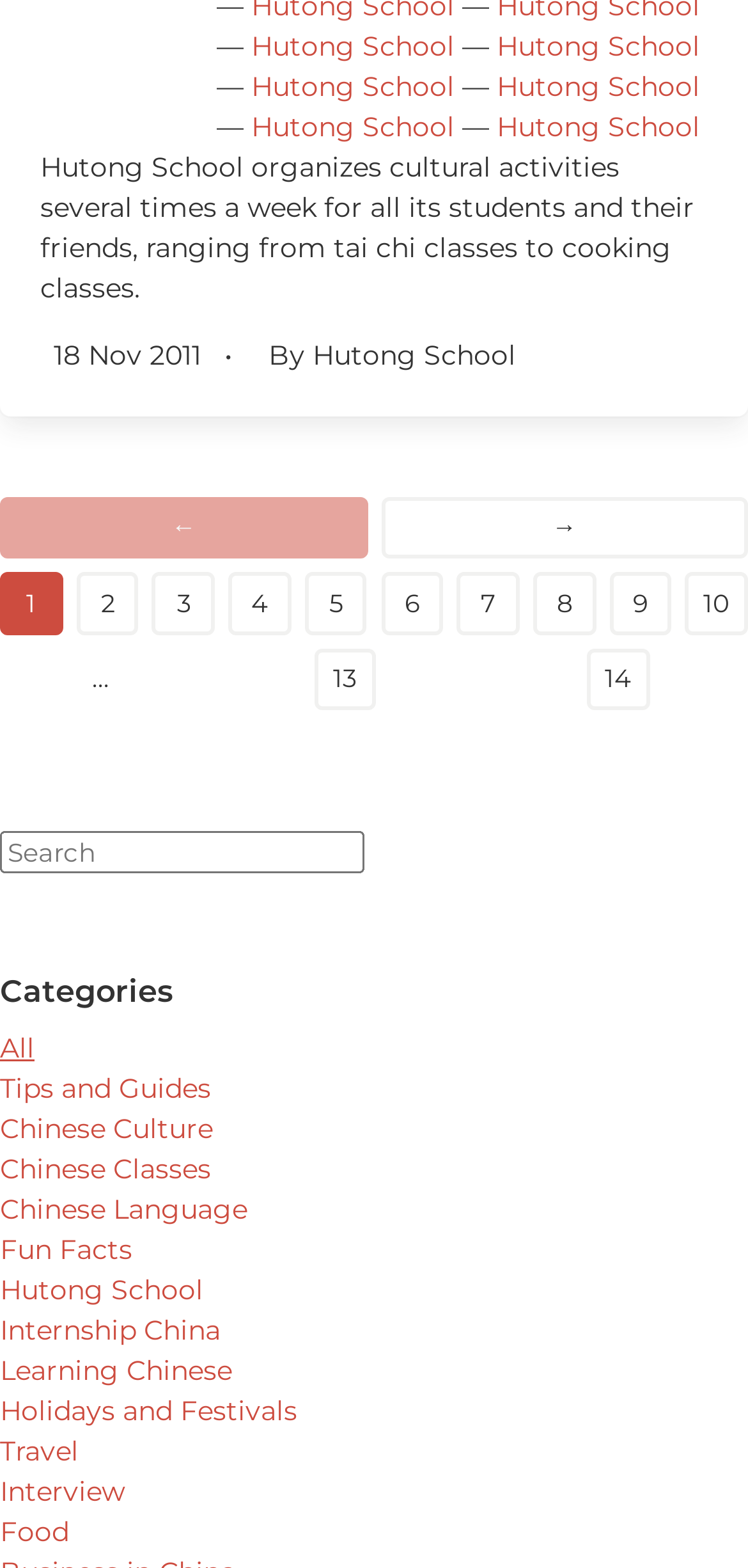Please identify the bounding box coordinates of the element on the webpage that should be clicked to follow this instruction: "Contact us through phone". The bounding box coordinates should be given as four float numbers between 0 and 1, formatted as [left, top, right, bottom].

None